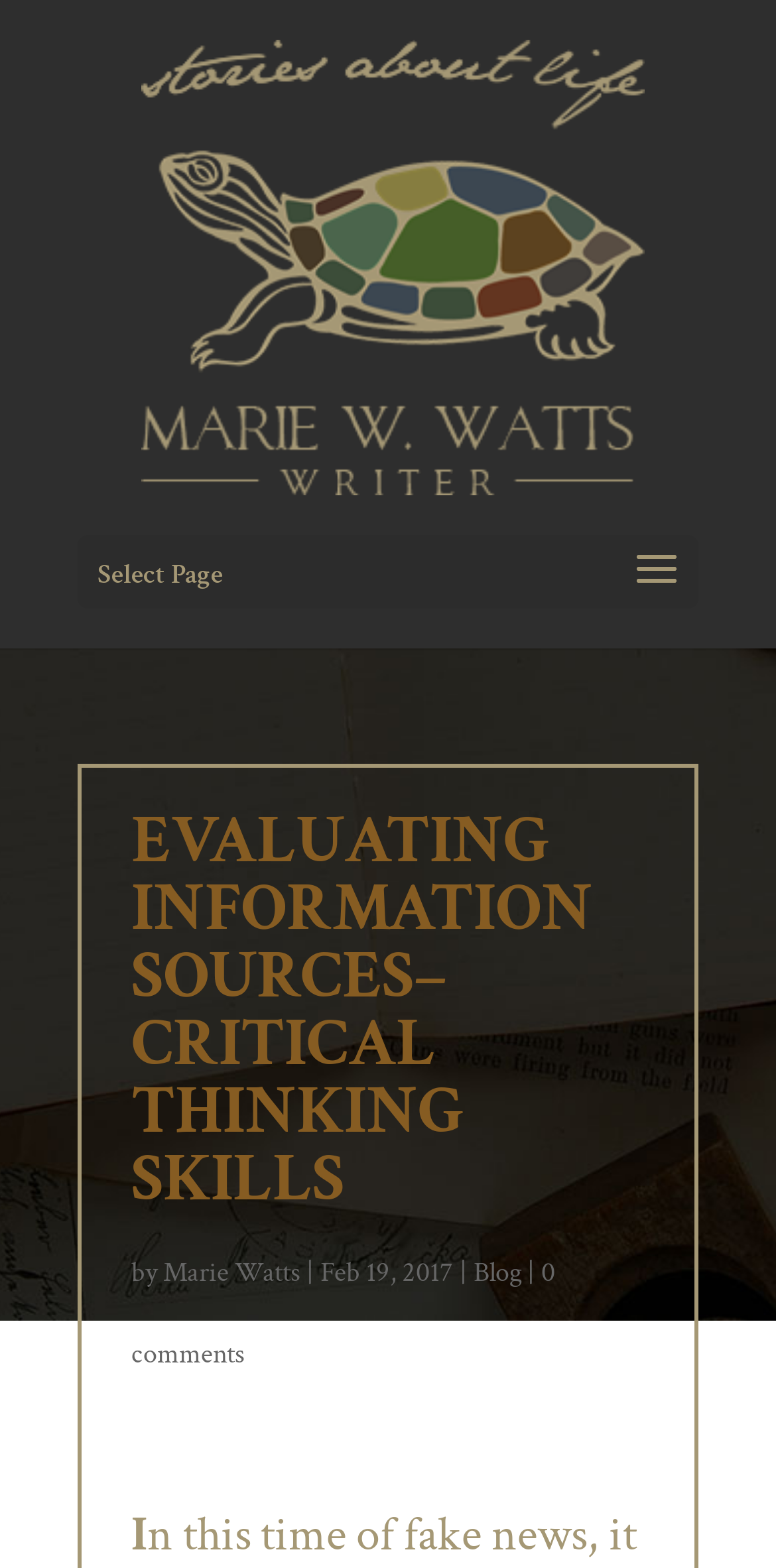How many social media links are there?
Kindly give a detailed and elaborate answer to the question.

There are five social media links: Facebook, Twitter, YouTube, LinkedIn, and RSS. These links can be found by looking at the icons and text at the bottom of the page.